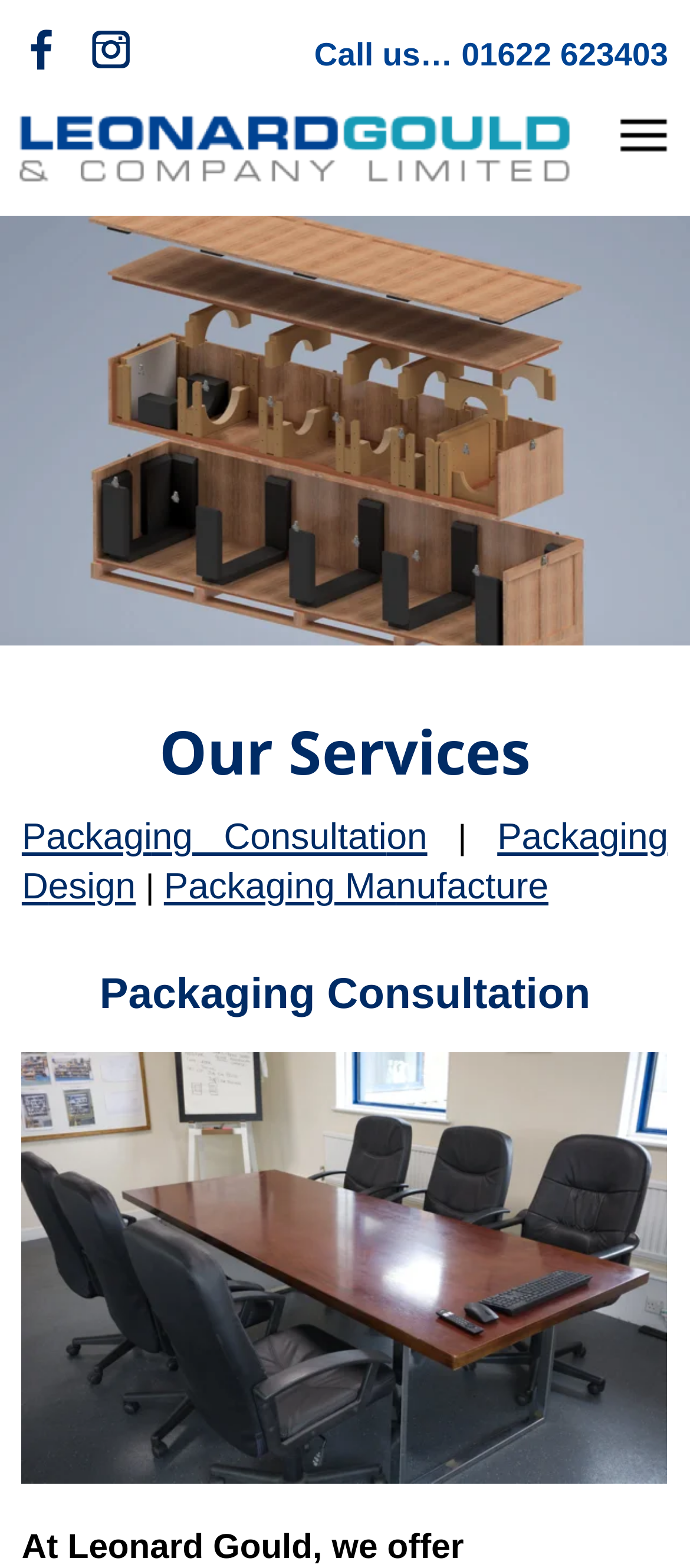What is the purpose of the consultation services?
Please interpret the details in the image and answer the question thoroughly.

I found the purpose of the consultation services by reading the StaticText element with the text 'At Leonard Gould, we offer comprehensive consultation services to help our clients make informed decisions about their industrial packaging needs.'